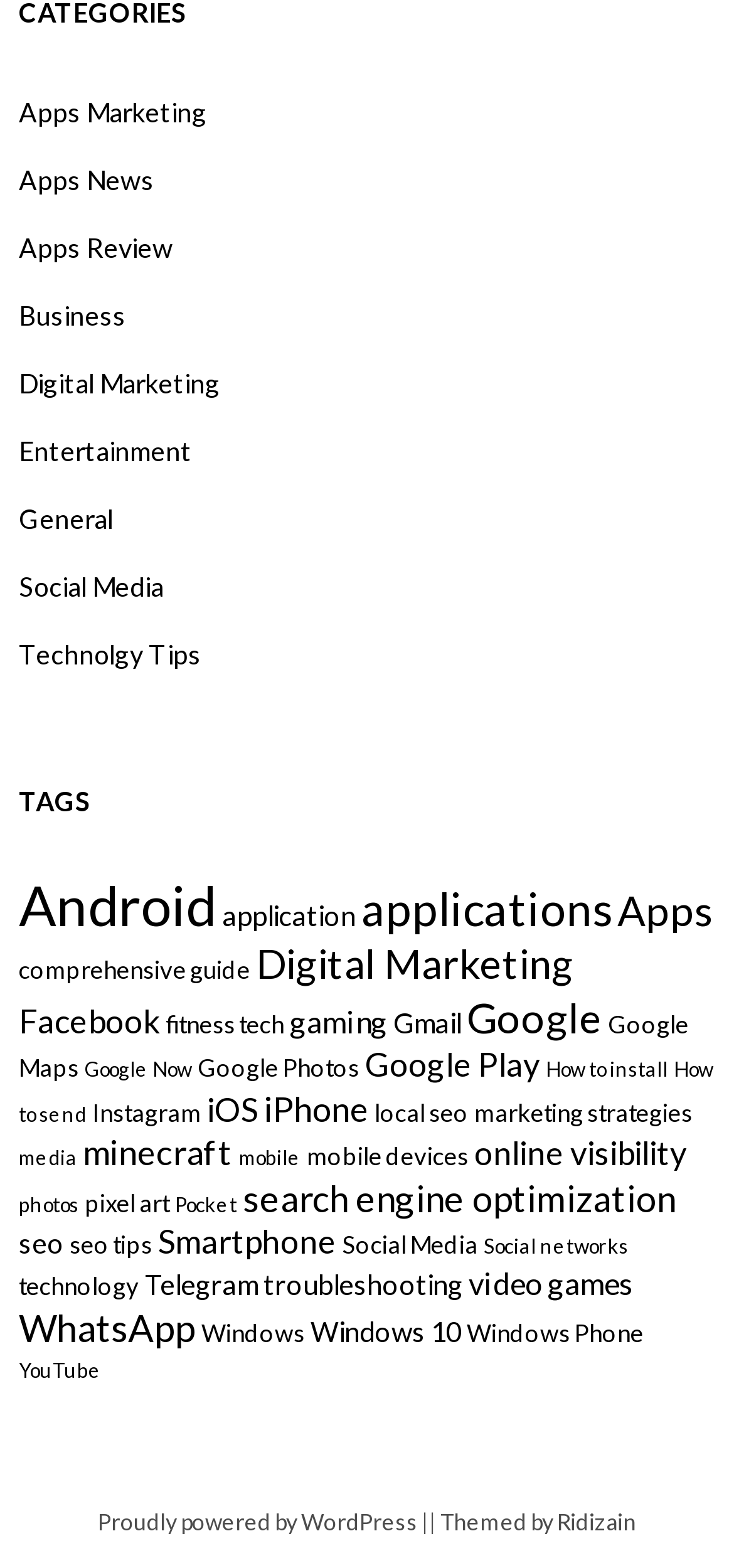What is the theme provider of this website? Observe the screenshot and provide a one-word or short phrase answer.

Ridizain